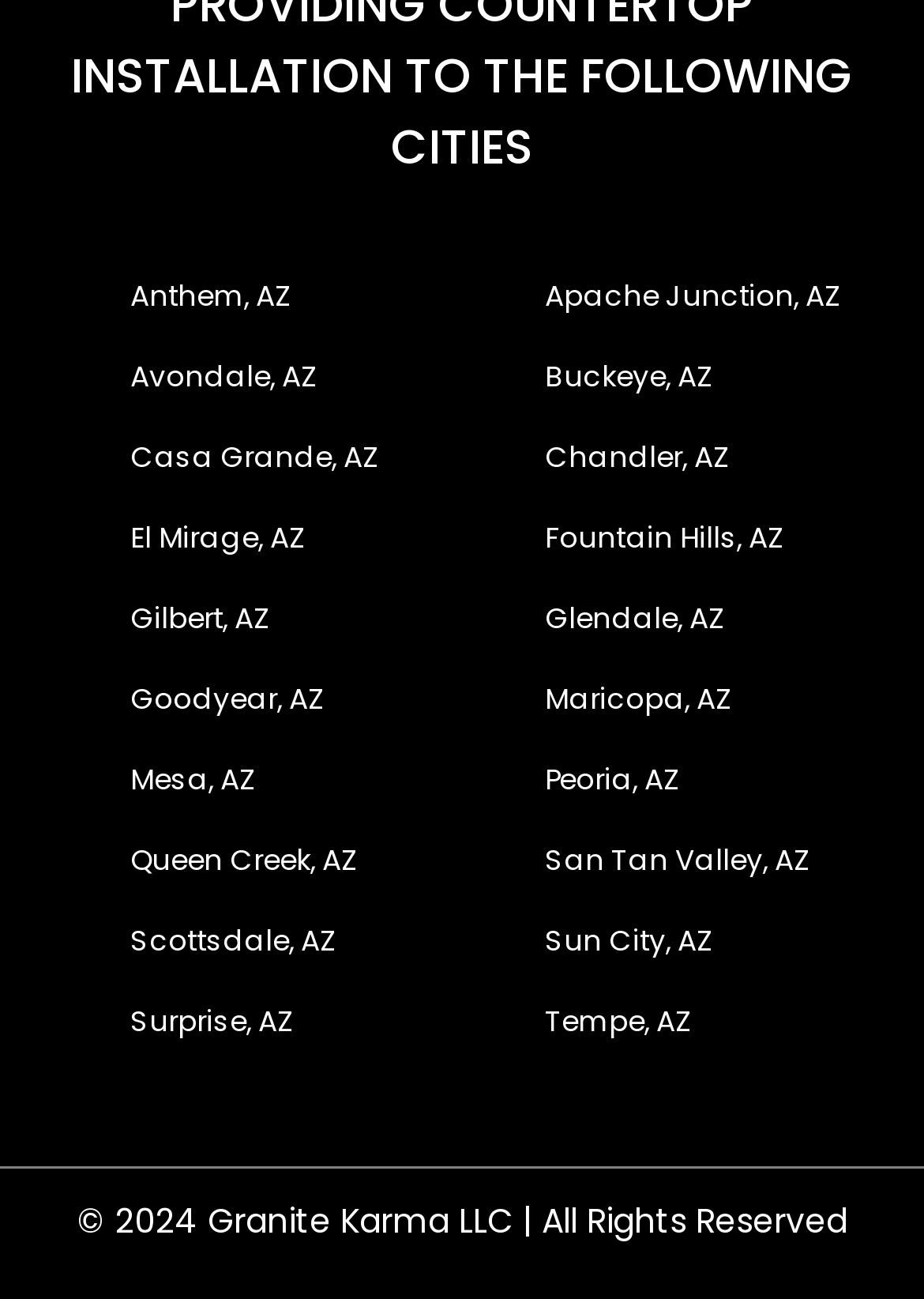Please predict the bounding box coordinates of the element's region where a click is necessary to complete the following instruction: "visit Anthem, AZ". The coordinates should be represented by four float numbers between 0 and 1, i.e., [left, top, right, bottom].

[0.141, 0.21, 0.315, 0.246]